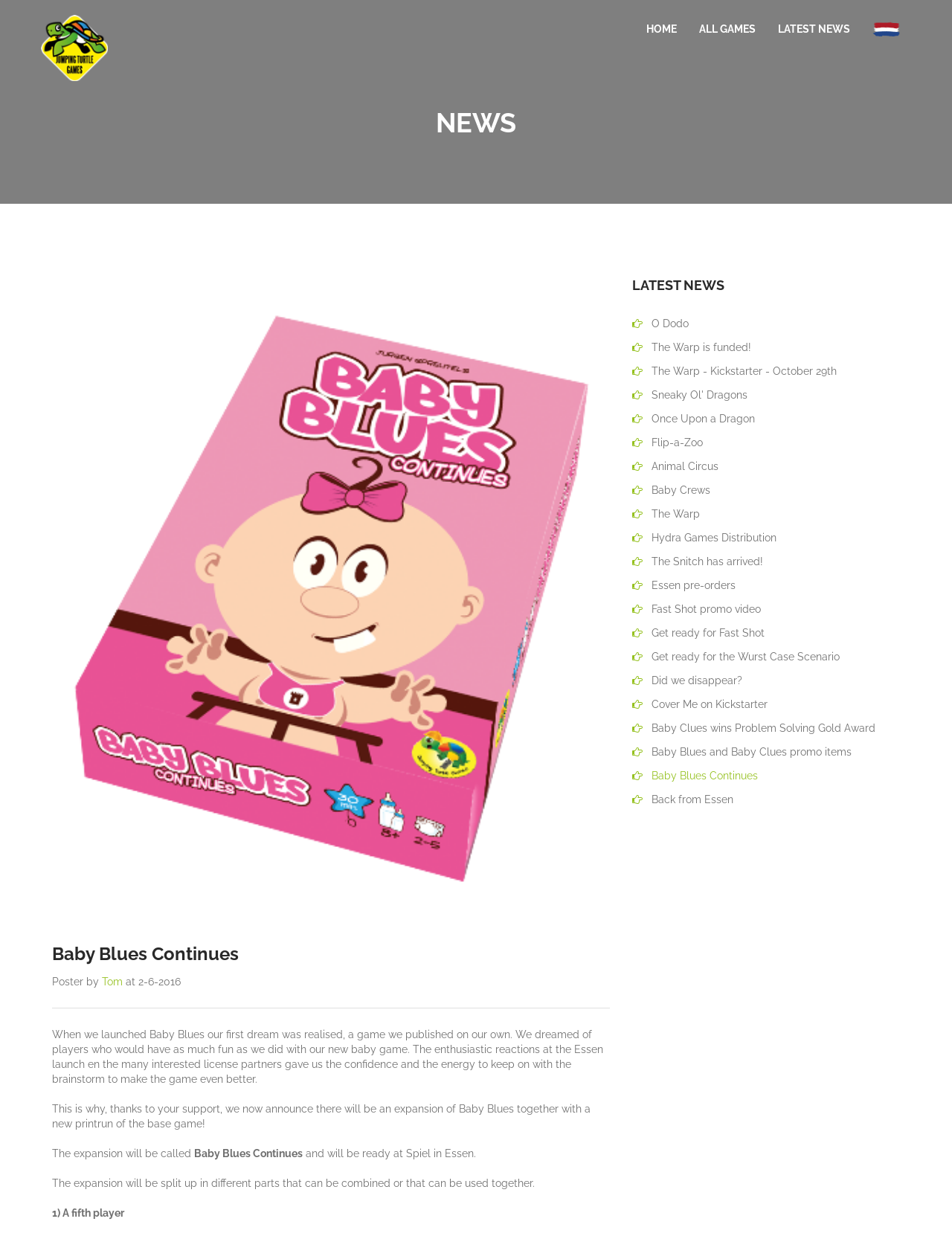Given the element description Flip-a-Zoo, specify the bounding box coordinates of the corresponding UI element in the format (top-left x, top-left y, bottom-right x, bottom-right y). All values must be between 0 and 1.

[0.664, 0.352, 0.738, 0.364]